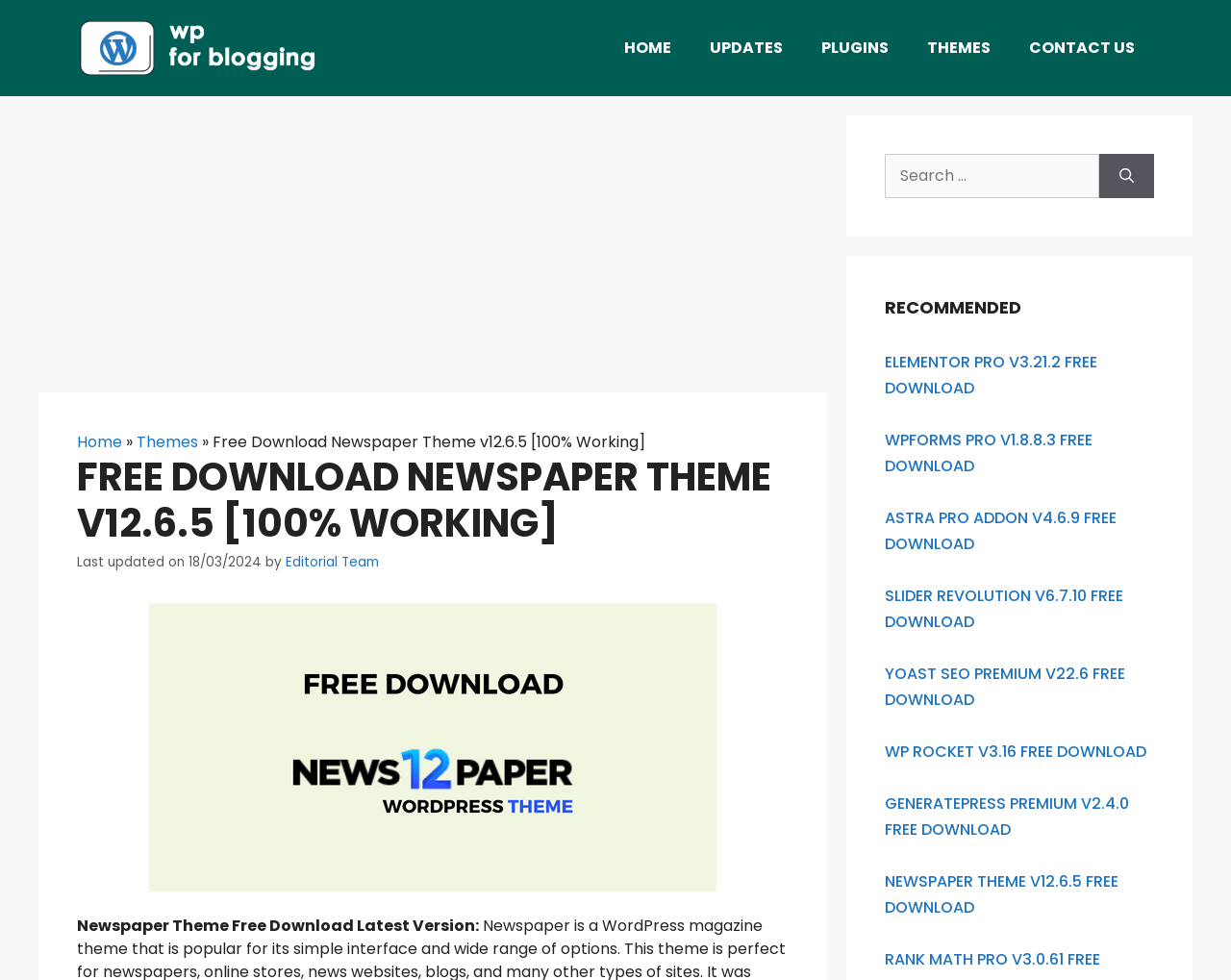Please determine the bounding box coordinates of the clickable area required to carry out the following instruction: "Search for a theme". The coordinates must be four float numbers between 0 and 1, represented as [left, top, right, bottom].

[0.719, 0.157, 0.893, 0.202]